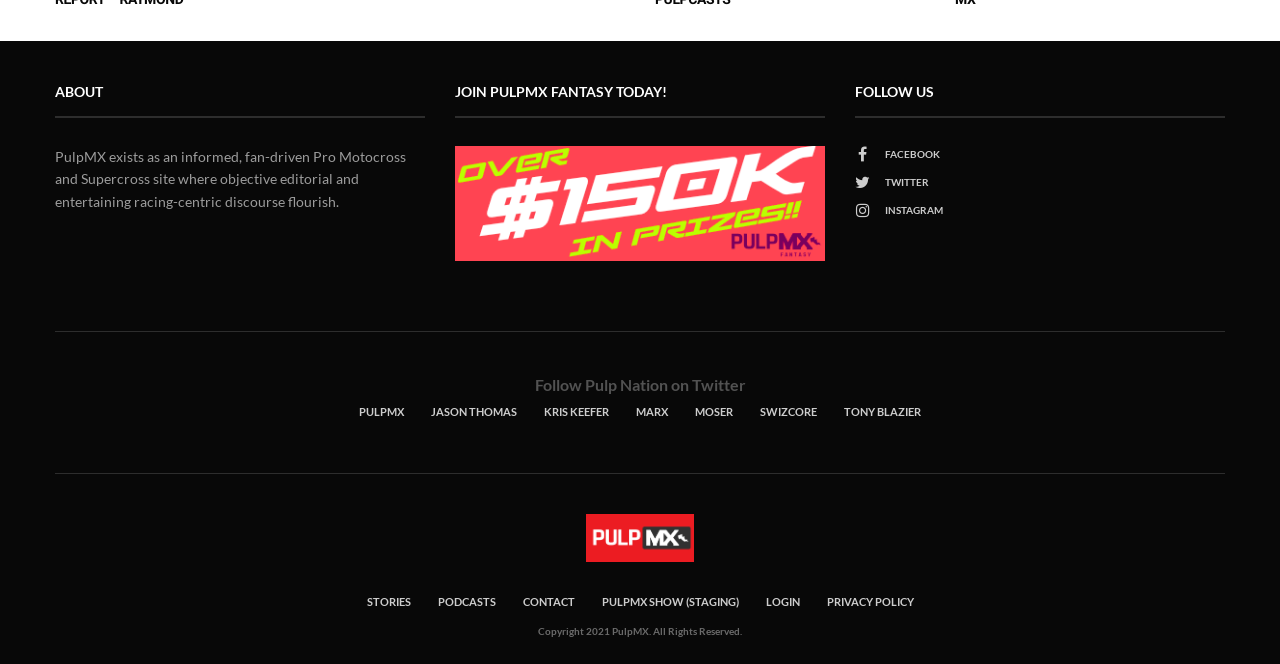Please specify the bounding box coordinates of the region to click in order to perform the following instruction: "Login".

[0.598, 0.896, 0.625, 0.916]